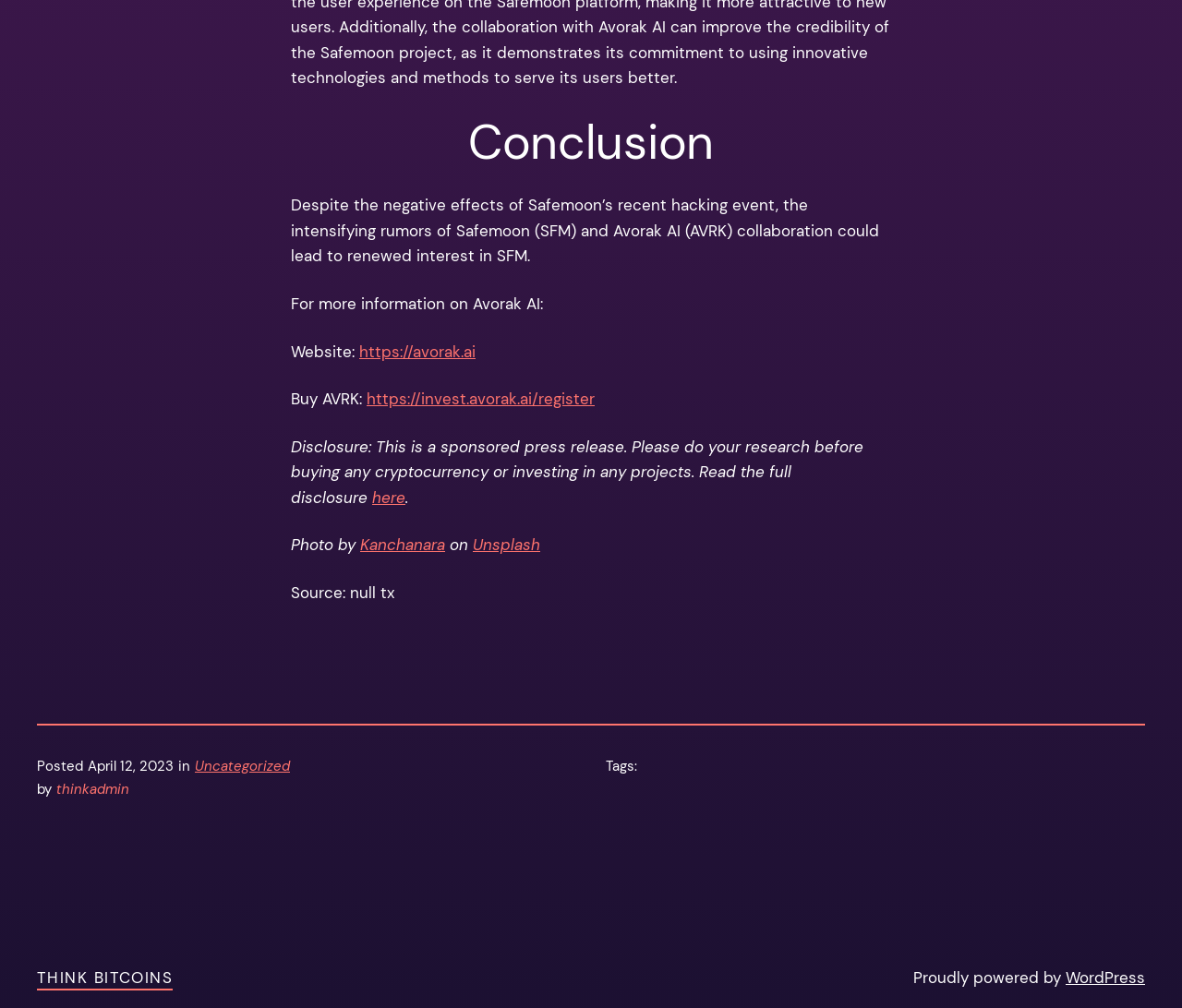What is the platform that powers the website? Based on the screenshot, please respond with a single word or phrase.

WordPress